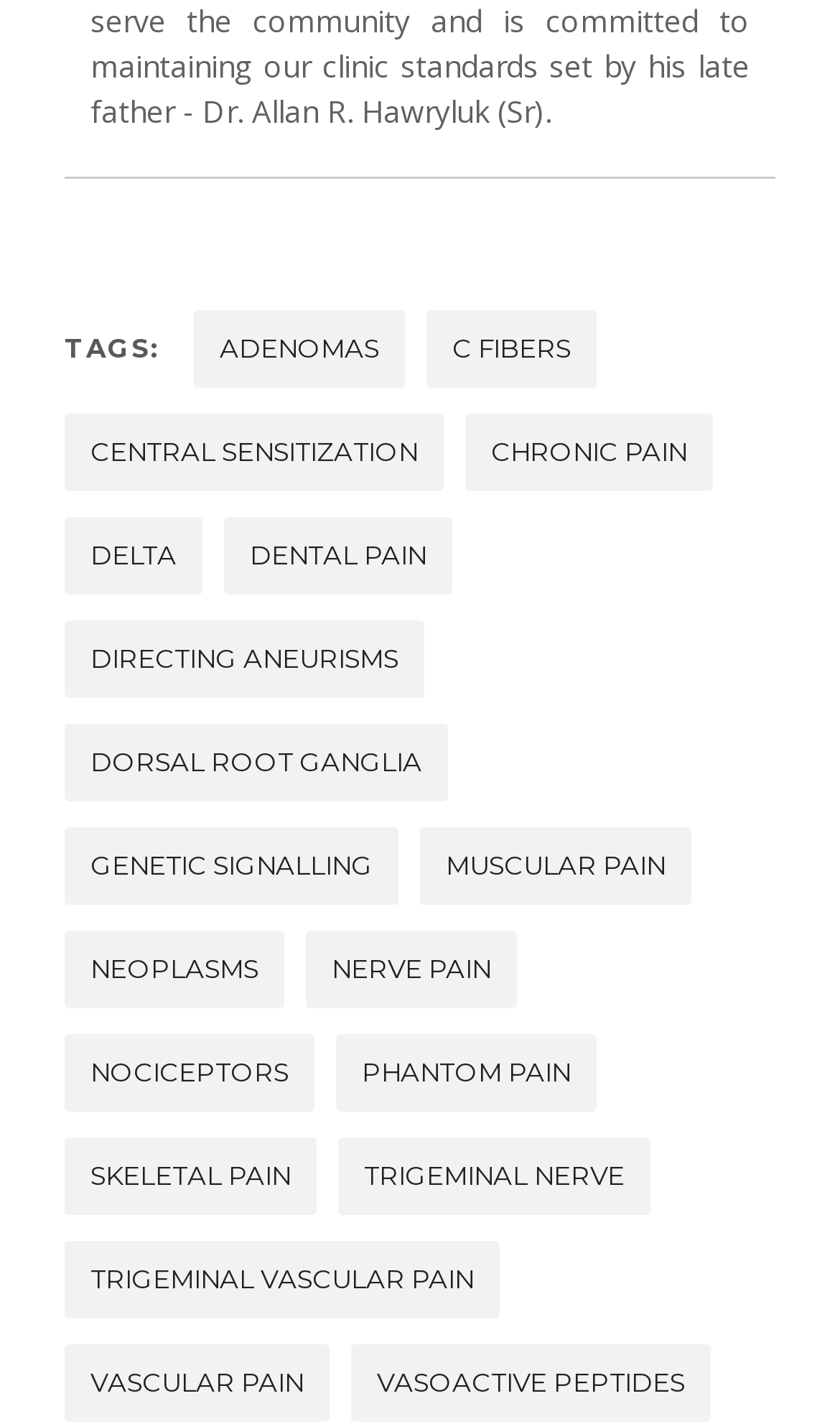Locate the bounding box coordinates of the element I should click to achieve the following instruction: "view information about CENTRAL SENSITIZATION".

[0.077, 0.291, 0.528, 0.345]